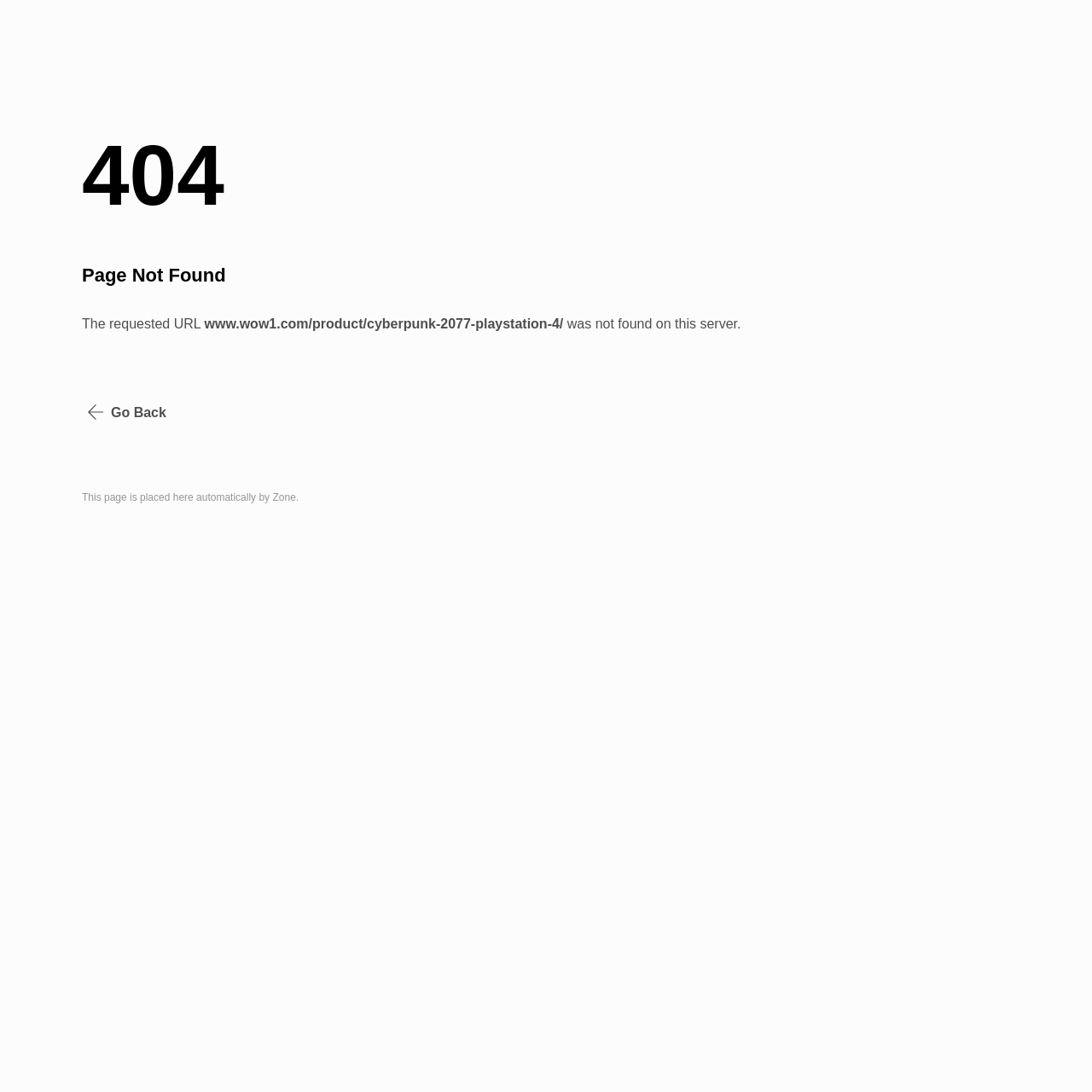Given the element description Go Back, identify the bounding box coordinates for the UI element on the webpage screenshot. The format should be (top-left x, top-left y, bottom-right x, bottom-right y), with values between 0 and 1.

[0.075, 0.369, 0.157, 0.387]